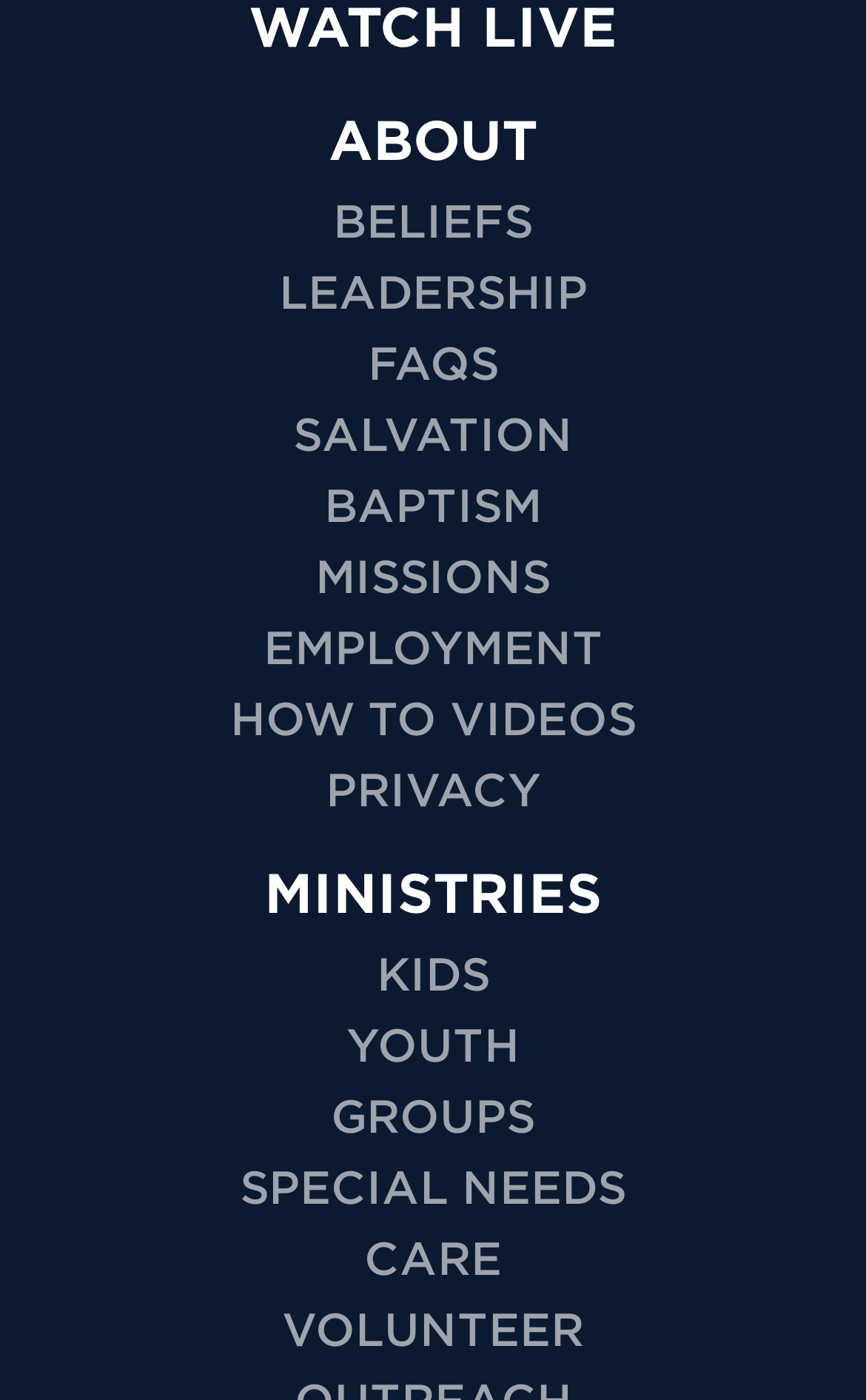Please locate the bounding box coordinates of the region I need to click to follow this instruction: "go to the staff development page".

None